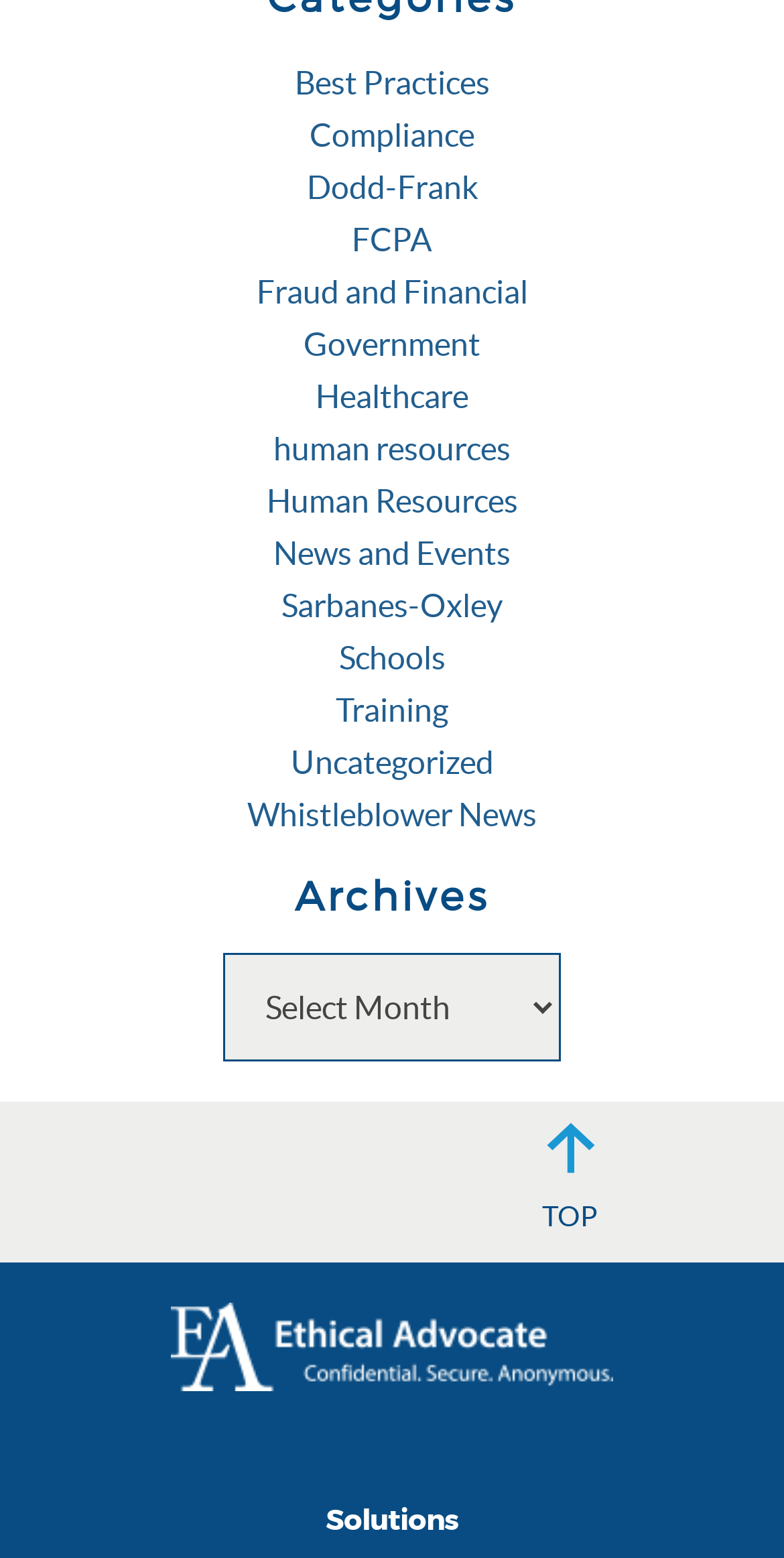What is the image associated with the 'Ethical Advocate' link? Based on the screenshot, please respond with a single word or phrase.

Ethical Advocate logo